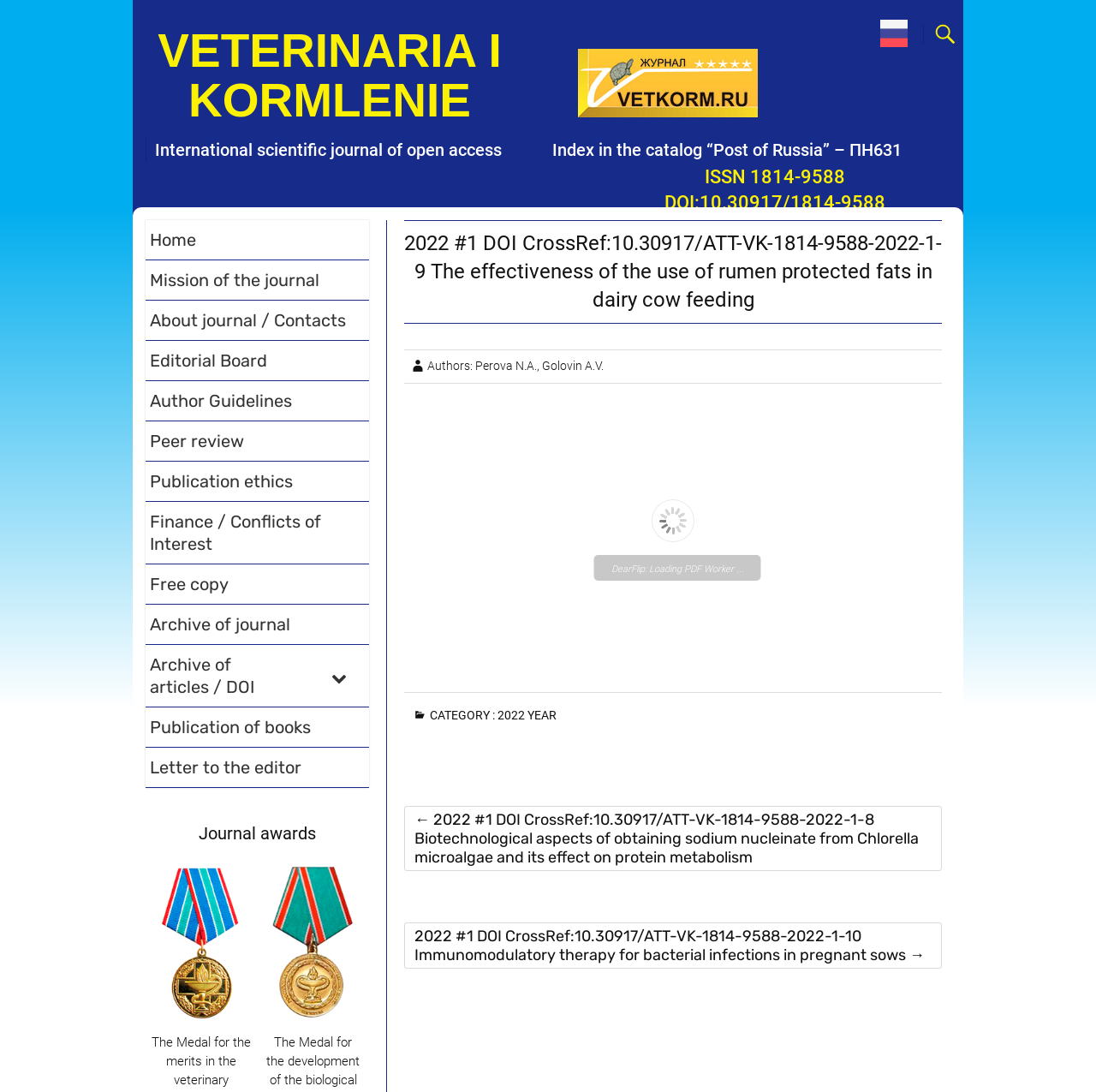Please identify the bounding box coordinates of the element on the webpage that should be clicked to follow this instruction: "Click the link to view the previous article". The bounding box coordinates should be given as four float numbers between 0 and 1, formatted as [left, top, right, bottom].

[0.369, 0.738, 0.859, 0.798]